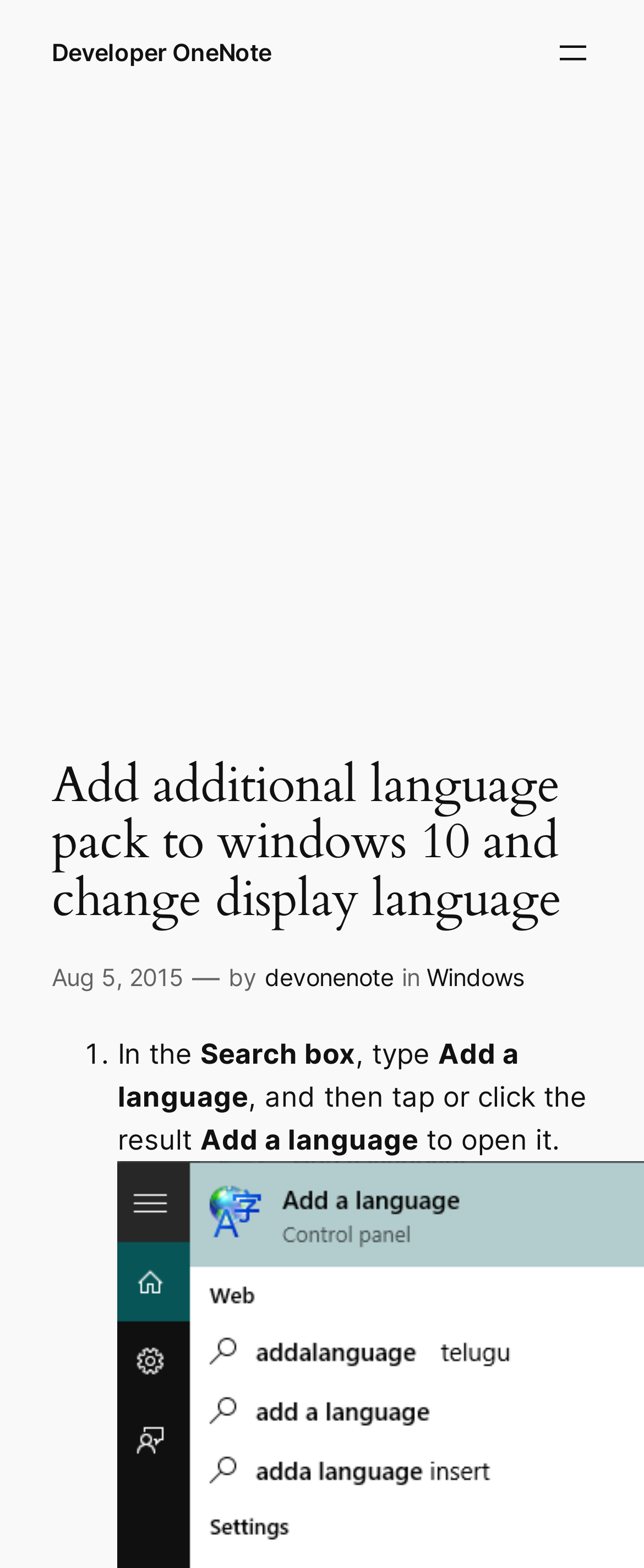What is the category of the article?
Provide an in-depth and detailed explanation in response to the question.

I found the category of the article by looking at the static text elements below the main heading. The link 'Windows' is located after the static text 'in', indicating that the article is categorized under Windows.